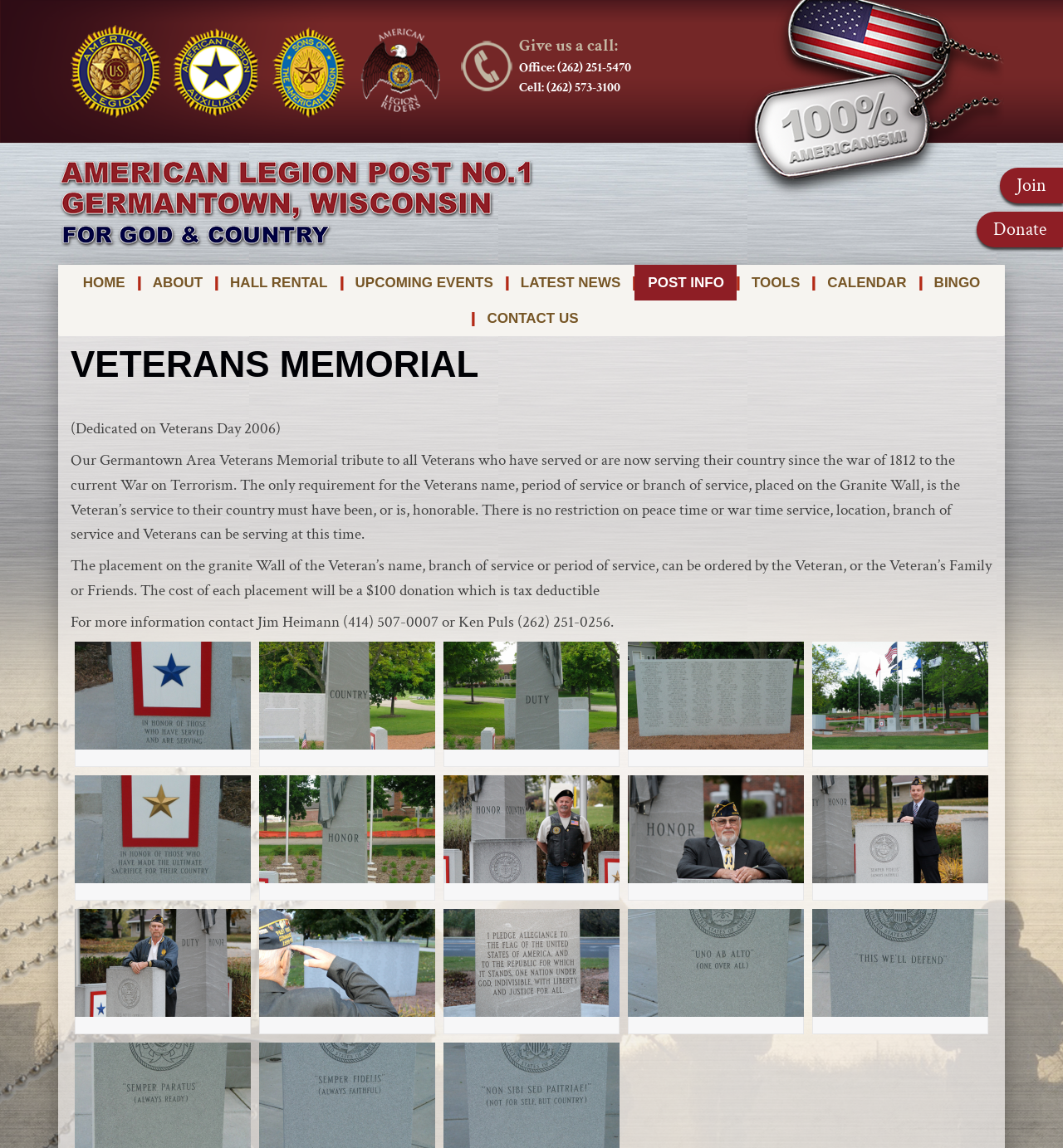Please find the bounding box for the UI component described as follows: "Latest News".

[0.477, 0.231, 0.596, 0.262]